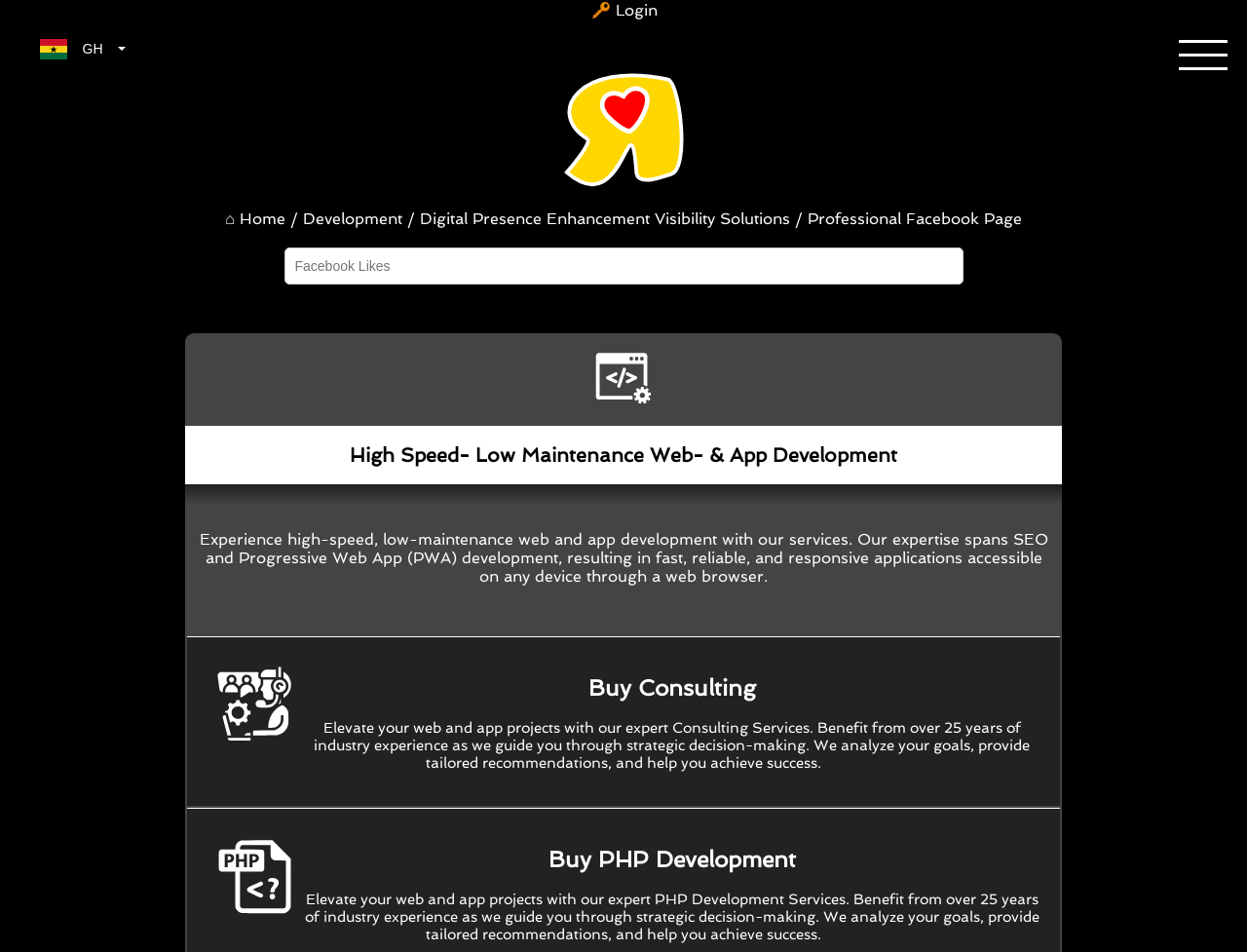Kindly determine the bounding box coordinates for the area that needs to be clicked to execute this instruction: "Learn about Development Consulting".

[0.166, 0.709, 0.834, 0.81]